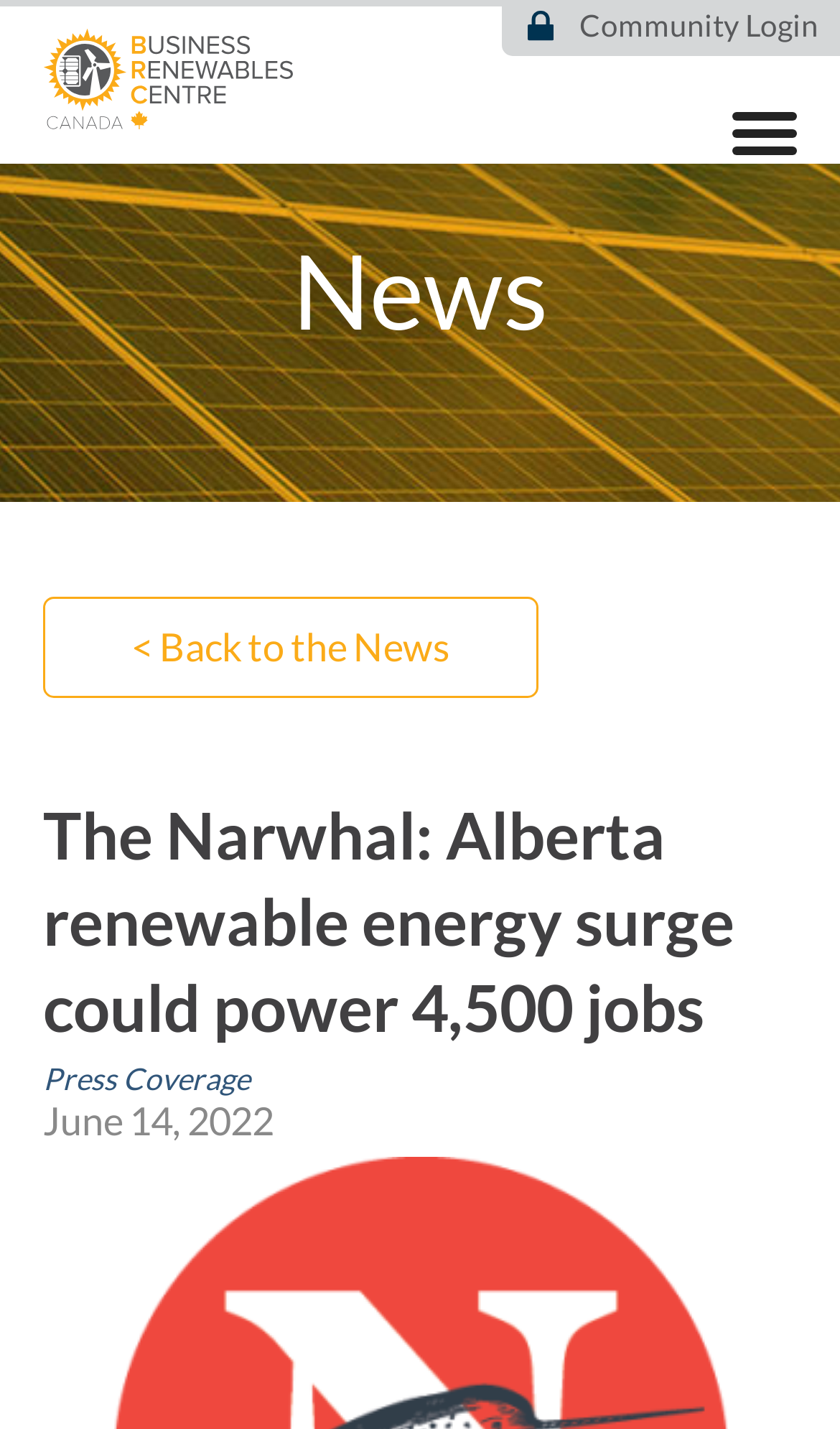Please identify the bounding box coordinates of the element's region that I should click in order to complete the following instruction: "Read the article 'The Narwhal: Alberta renewable energy surge could power 4,500 jobs'". The bounding box coordinates consist of four float numbers between 0 and 1, i.e., [left, top, right, bottom].

[0.051, 0.553, 0.949, 0.734]